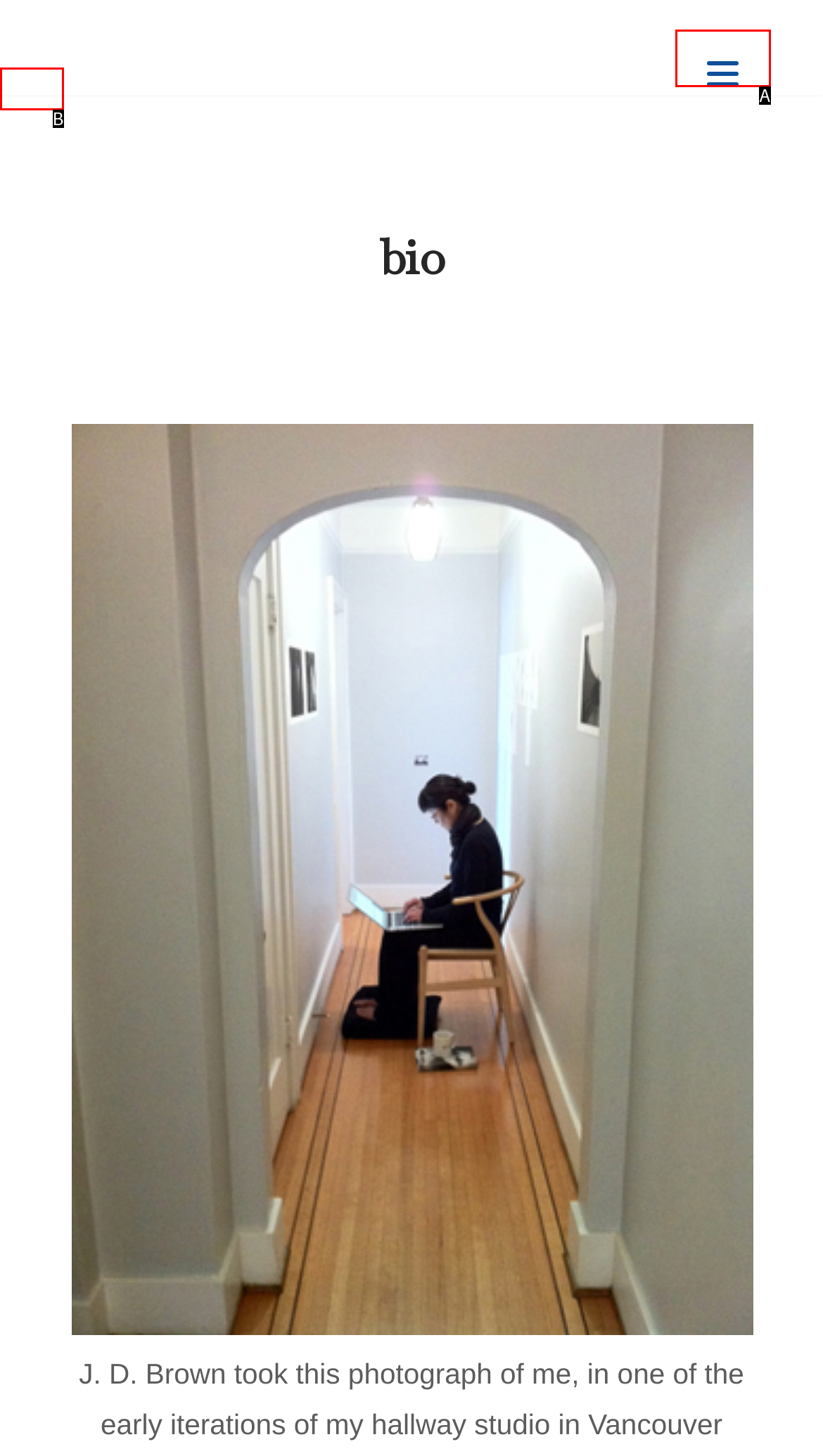Determine the option that aligns with this description: Skip to content
Reply with the option's letter directly.

B